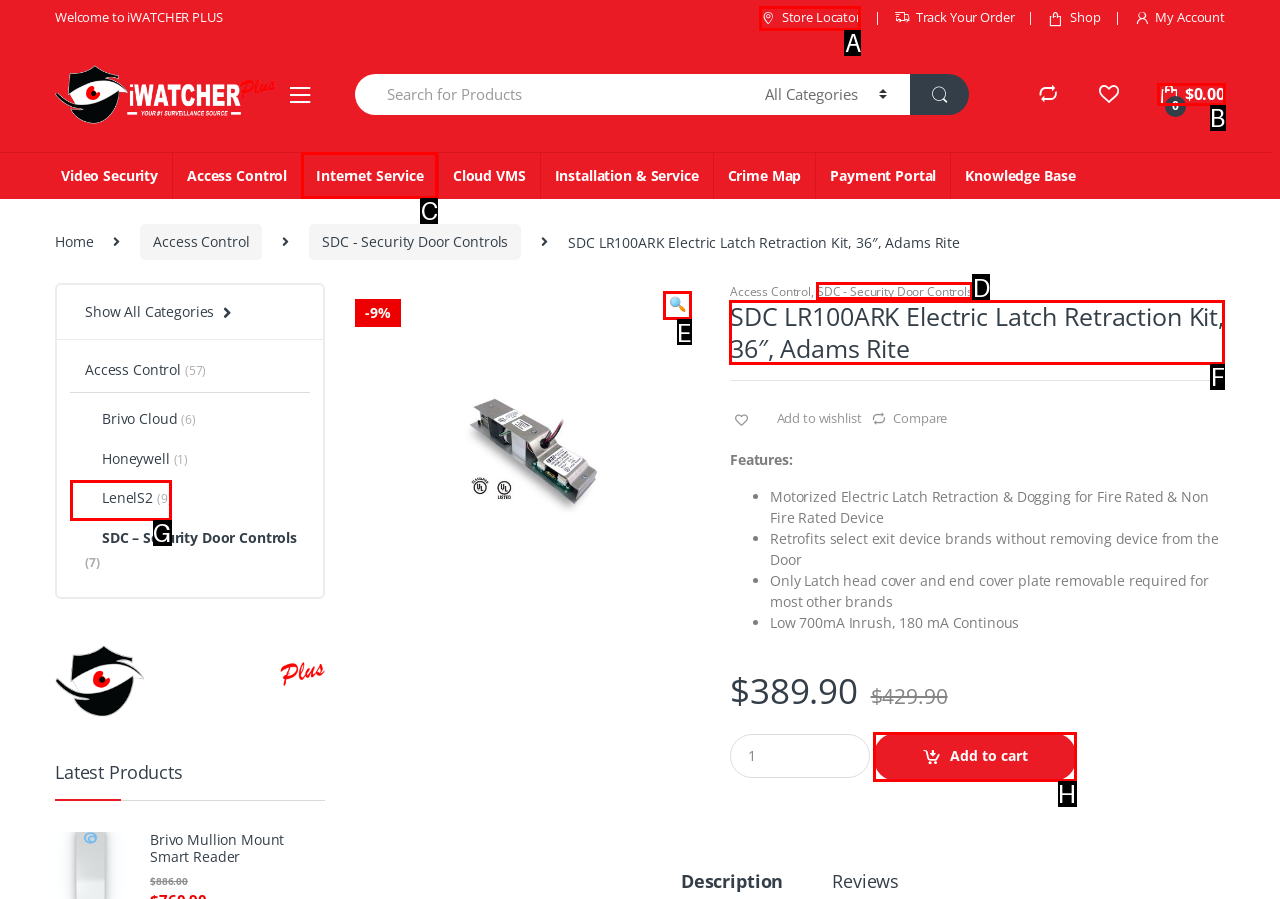Choose the UI element to click on to achieve this task: Click on the link to the United States of America. Reply with the letter representing the selected element.

None